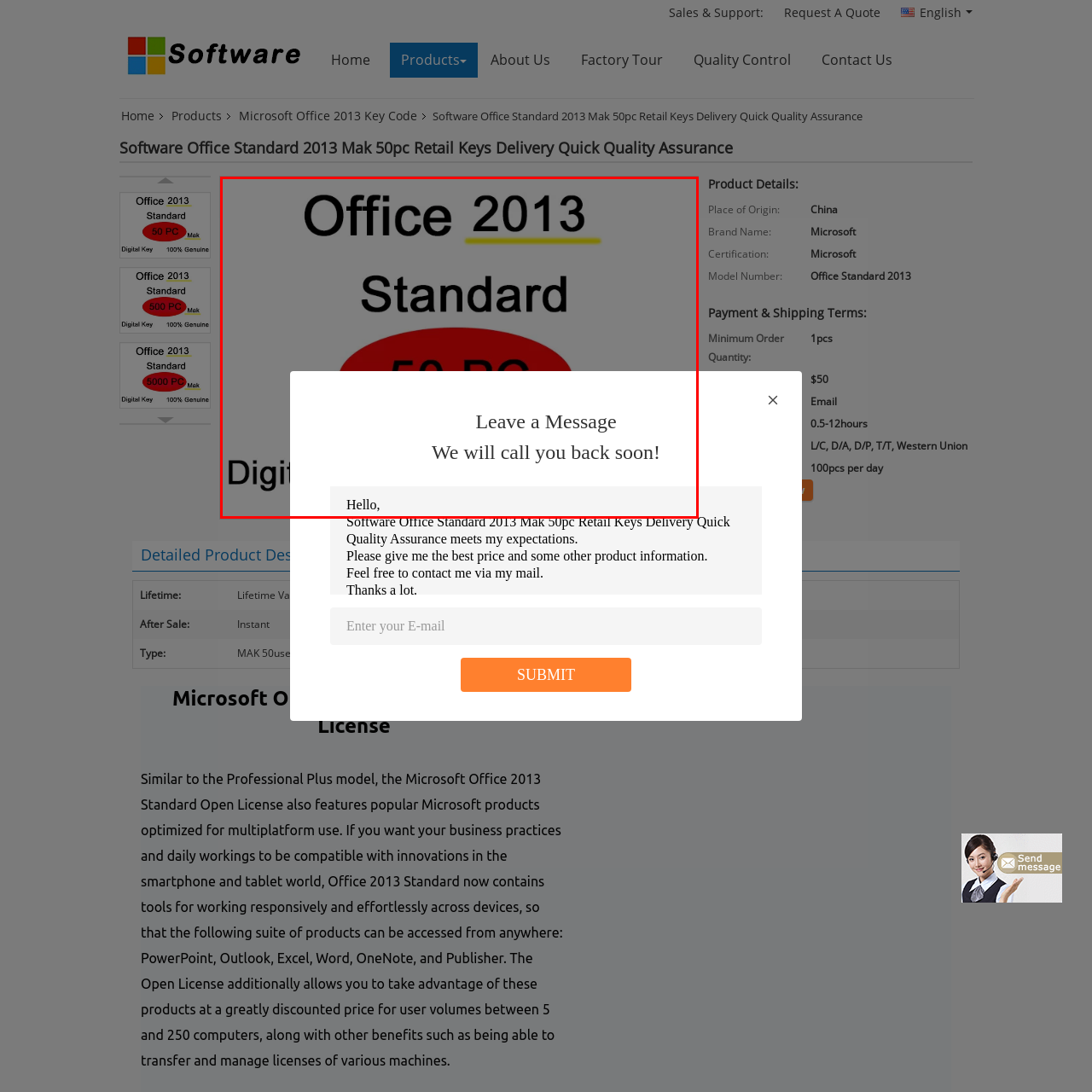Look closely at the image surrounded by the red box, What is the name of the Microsoft Office product? Give your answer as a single word or phrase.

Office 2013 Standard